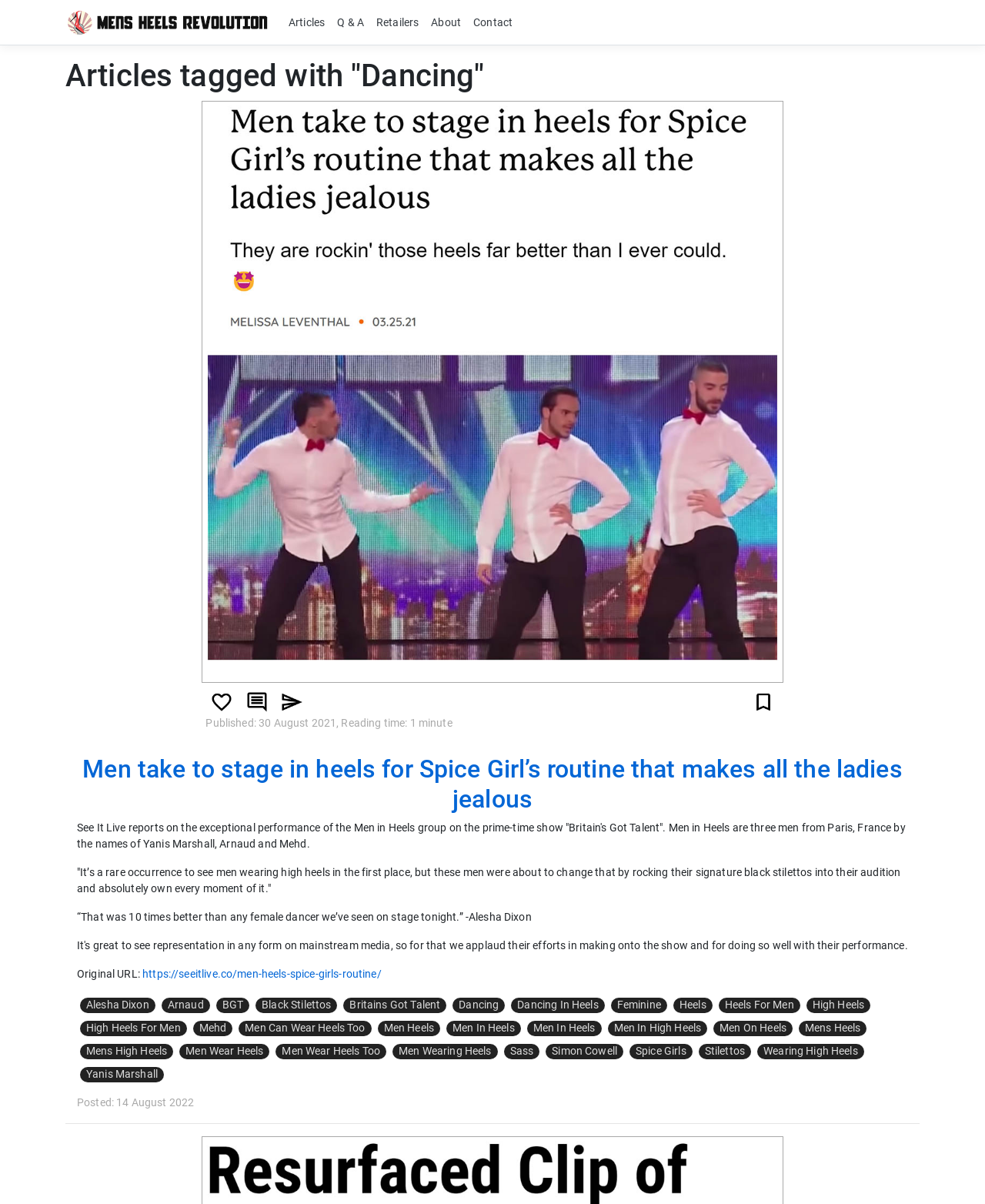How long does it take to read the article?
Using the image as a reference, answer with just one word or a short phrase.

1 minute